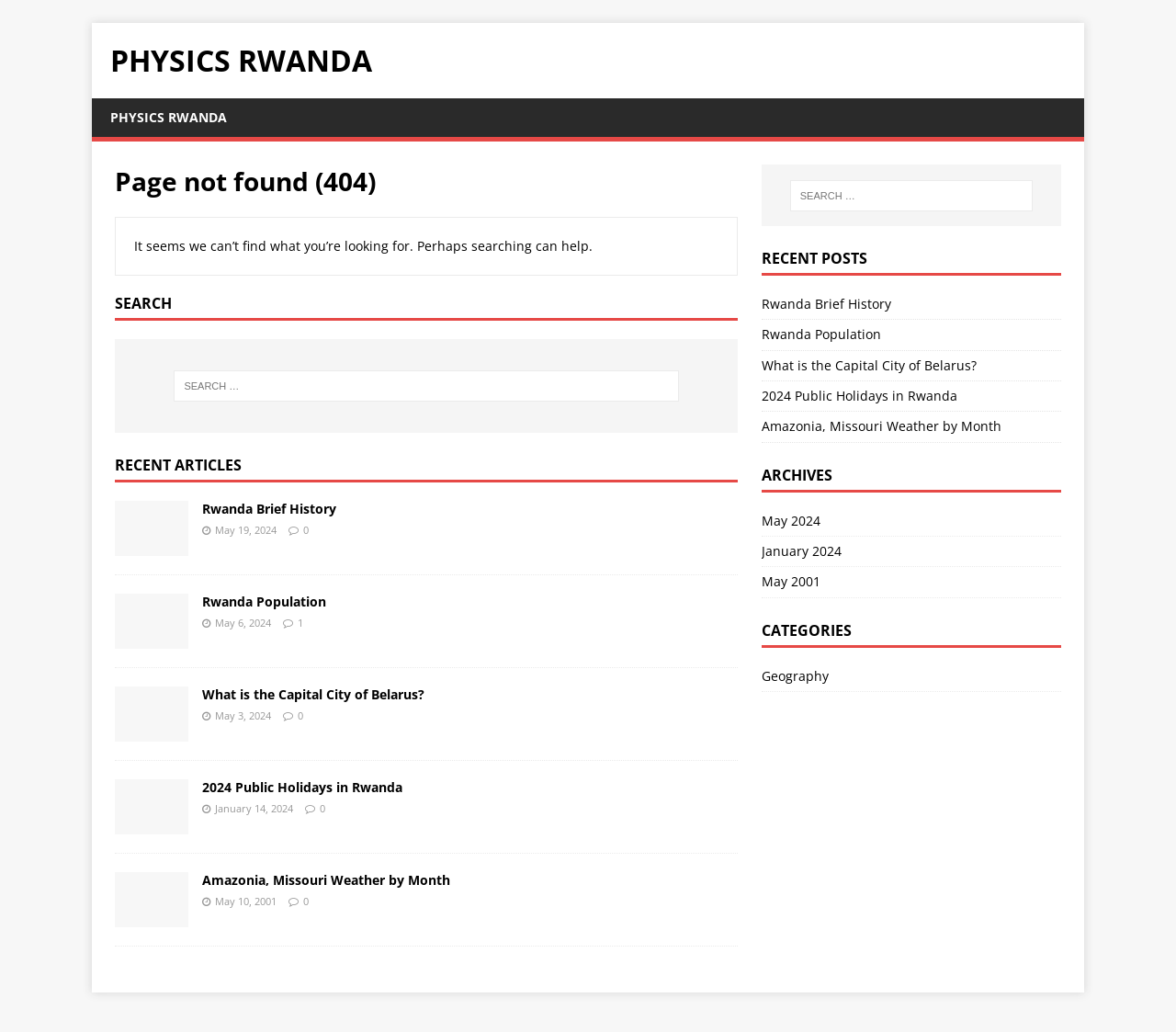Please give a concise answer to this question using a single word or phrase: 
How many recent posts are displayed on the webpage?

5